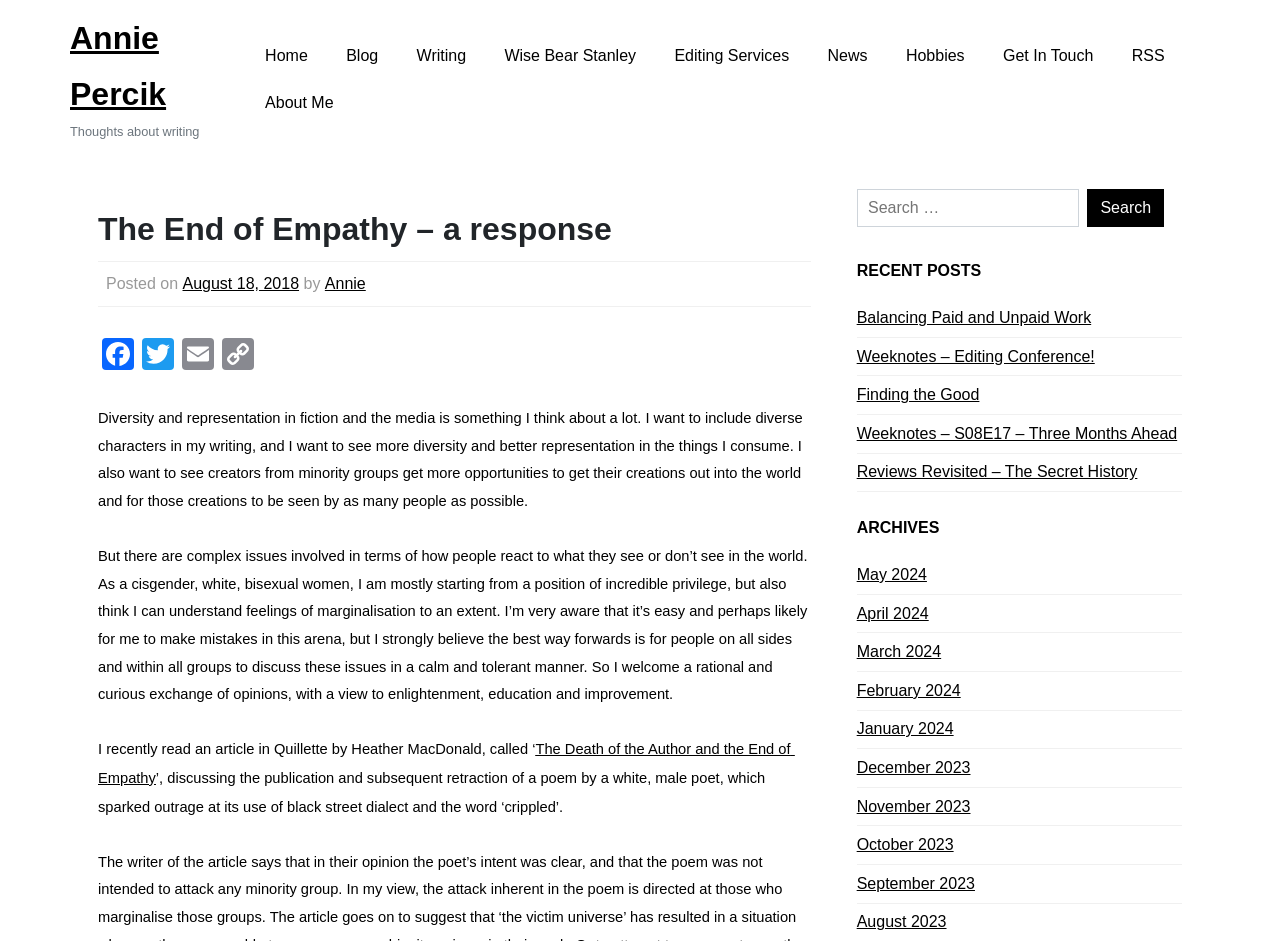Illustrate the webpage with a detailed description.

This webpage is a personal blog post titled "The End of Empathy - a response" by Annie Percik. At the top of the page, there is a navigation menu with links to "Home", "Blog", "Writing", "Wise Bear Stanley", "Editing Services", "News", "Hobbies", and "Get In Touch". Below the navigation menu, there is a header section with links to the author's social media profiles, including Facebook, Twitter, and Email.

The main content of the blog post is a lengthy article discussing diversity and representation in fiction and the media. The article is divided into several paragraphs, with the first paragraph introducing the topic and the author's thoughts on it. The subsequent paragraphs discuss the complexities of the issue, the importance of calm and tolerant discussion, and the author's own experiences and perspectives.

On the right-hand side of the page, there is a search bar with a button labeled "Search". Below the search bar, there is a section titled "RECENT POSTS" with links to five recent blog posts. Further down, there is a section titled "ARCHIVES" with links to monthly archives of blog posts from May 2024 to August 2018.

Throughout the page, there are several links to external sources, including an article in Quillette and a poem that sparked controversy. The overall layout of the page is clean and easy to navigate, with clear headings and concise text.